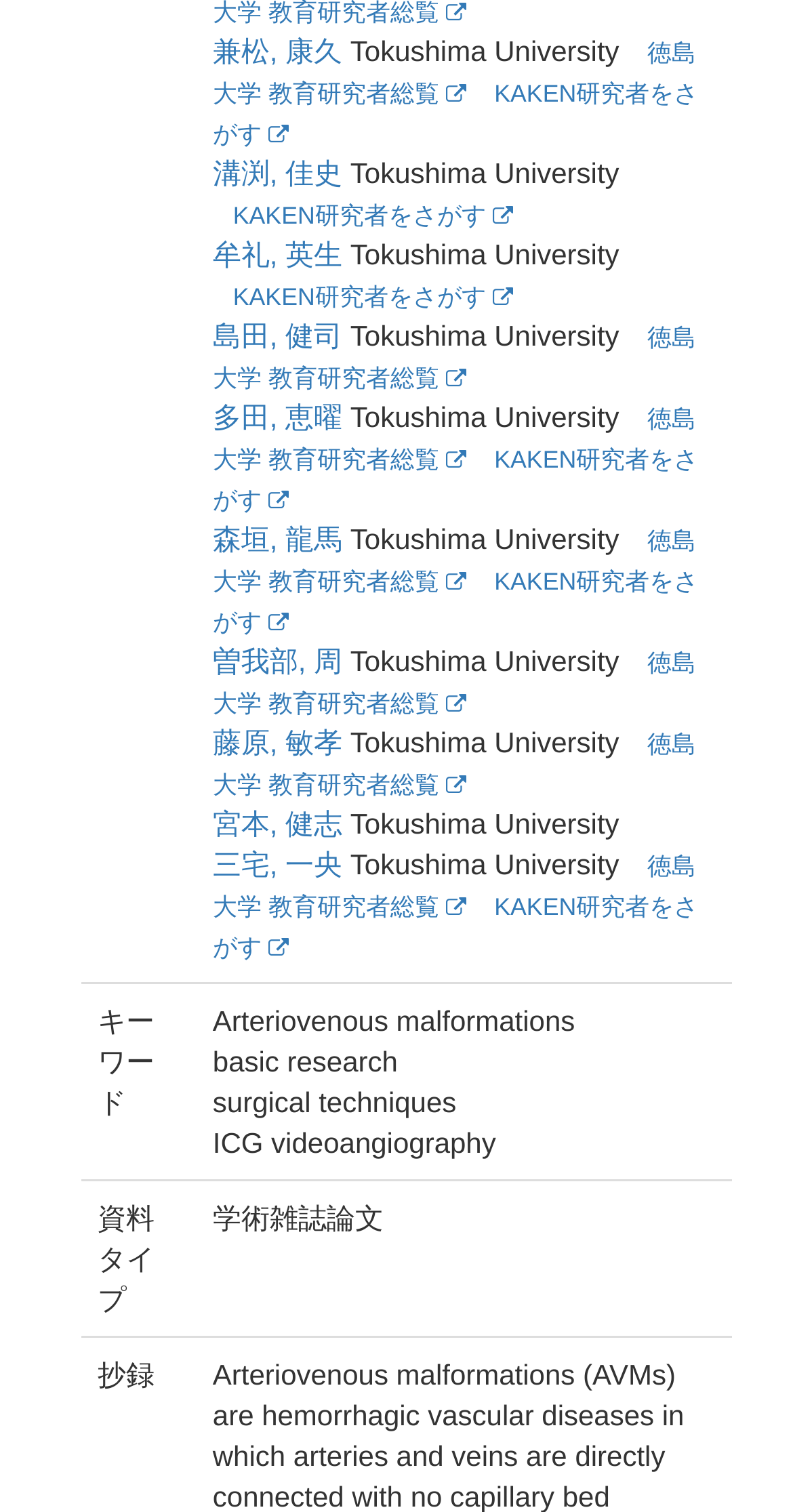Use a single word or phrase to answer this question: 
How many gridcells are there in the second row?

2